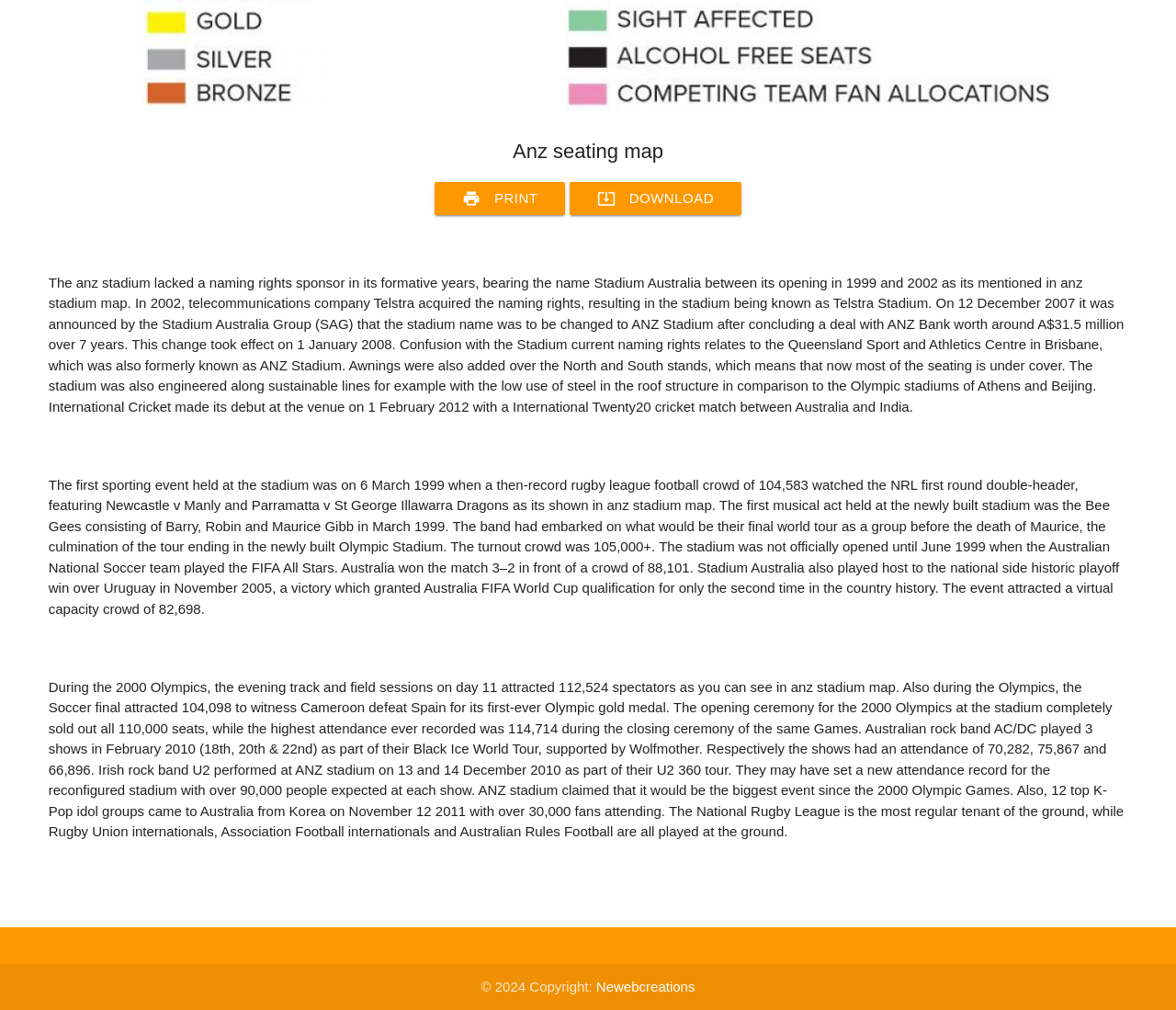What is the name of the band that performed at the stadium in February 2010?
Refer to the image and give a detailed answer to the question.

The webpage mentions that Australian rock band AC/DC played 3 shows in February 2010 (18th, 20th & 22nd) as part of their Black Ice World Tour, which indicates that the band that performed at the stadium in February 2010 is AC/DC.